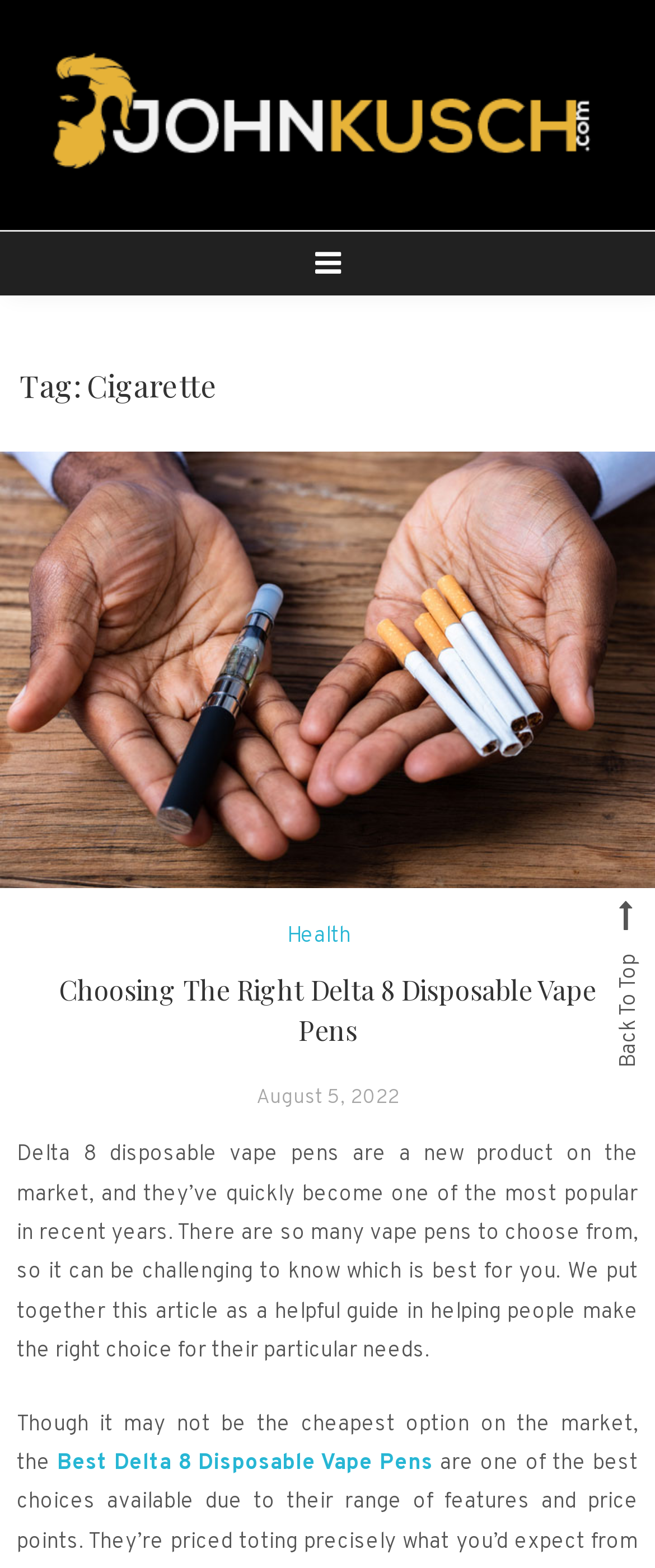Please find the bounding box coordinates of the element's region to be clicked to carry out this instruction: "Back to top".

[0.941, 0.608, 0.982, 0.681]